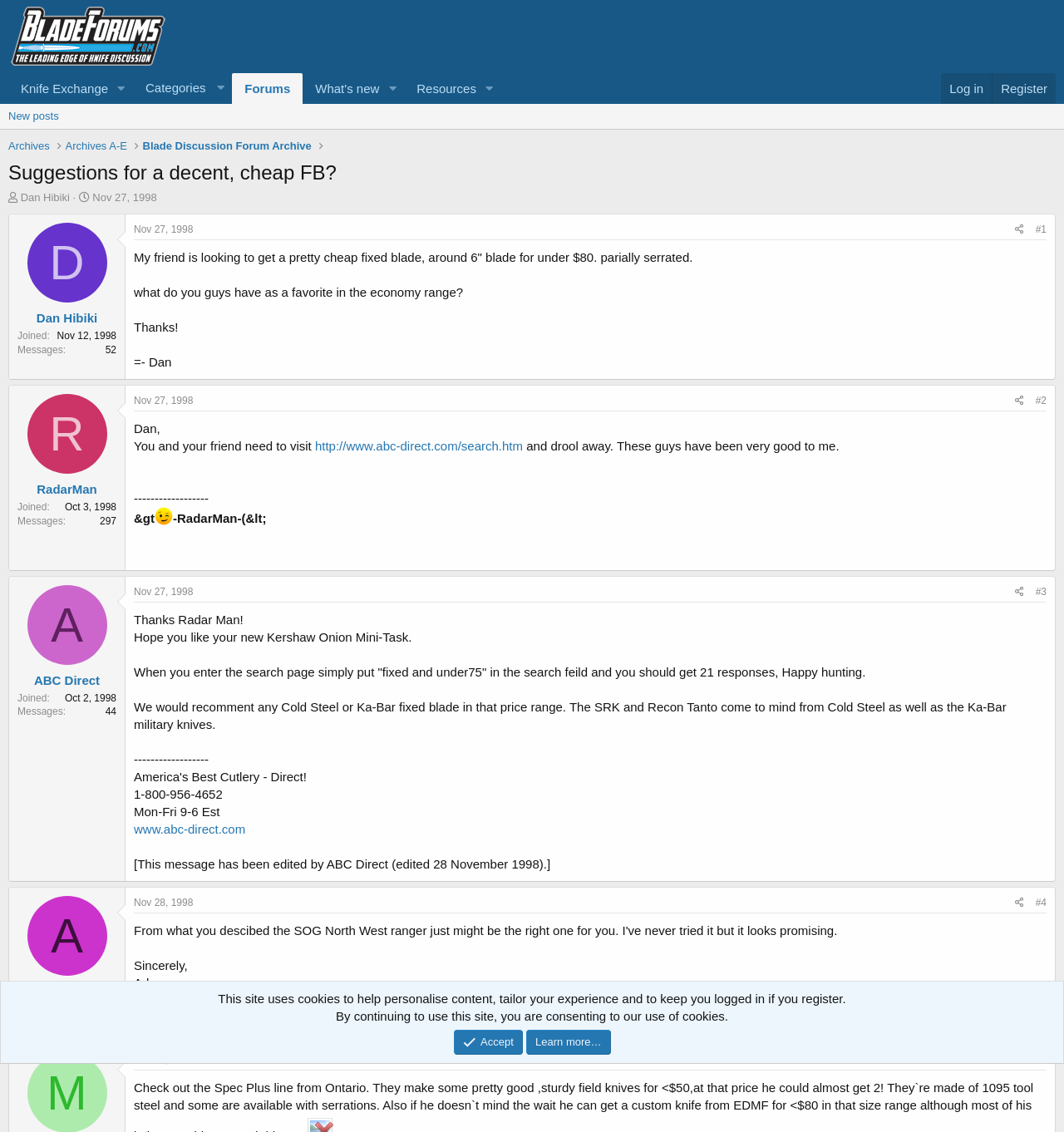Please examine the image and provide a detailed answer to the question: What is the topic of the thread?

I determined the answer by looking at the heading of the webpage, which says 'Suggestions for a decent, cheap FB?'.